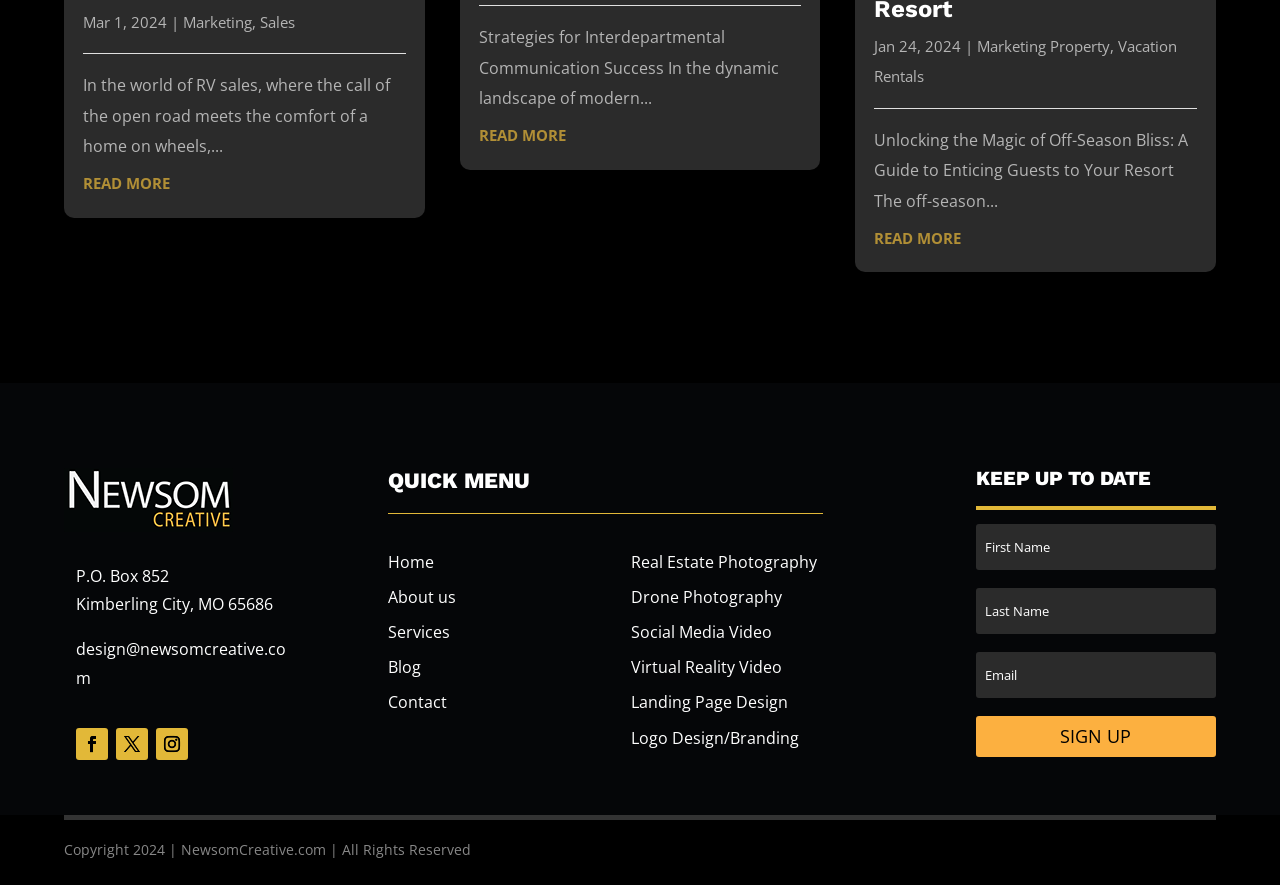What is the company's email address?
Respond with a short answer, either a single word or a phrase, based on the image.

design@newsomcreative.com